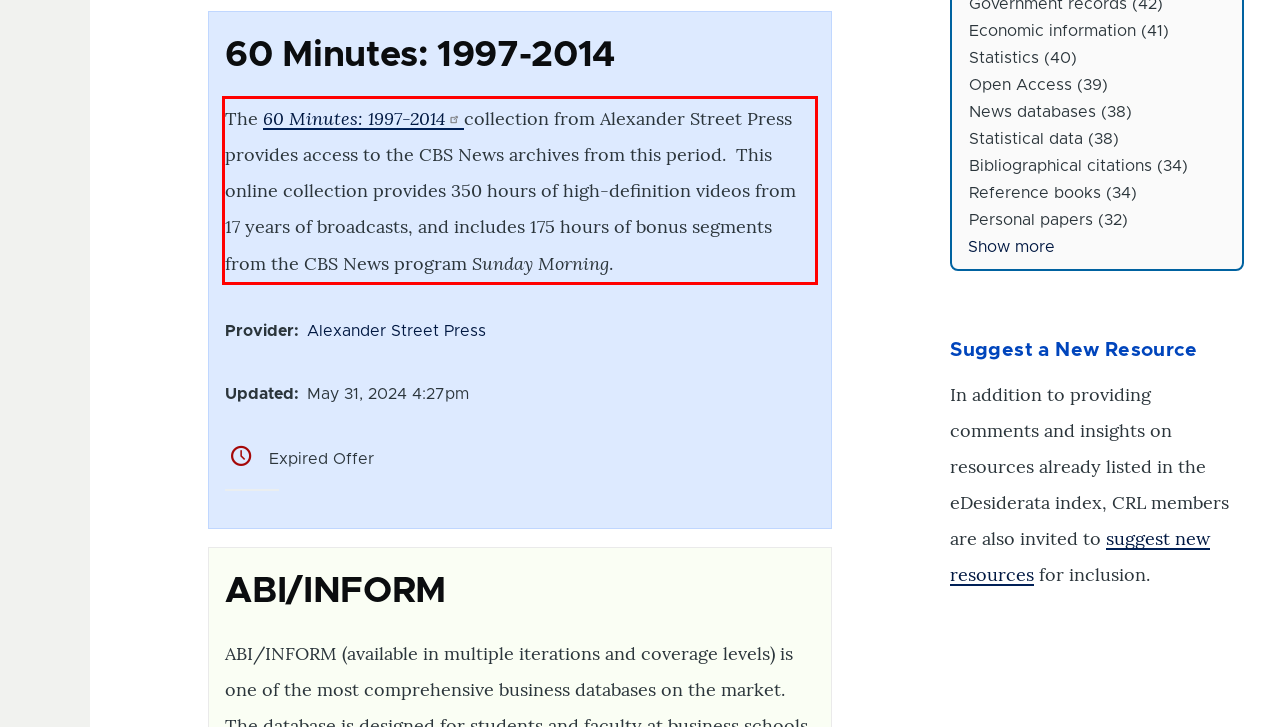You have a screenshot of a webpage with a red bounding box. Identify and extract the text content located inside the red bounding box.

The 60 Minutes: 1997-2014 collection from Alexander Street Press provides access to the CBS News archives from this period. This online collection provides 350 hours of high-definition videos from 17 years of broadcasts, and includes 175 hours of bonus segments from the CBS News program Sunday Morning.